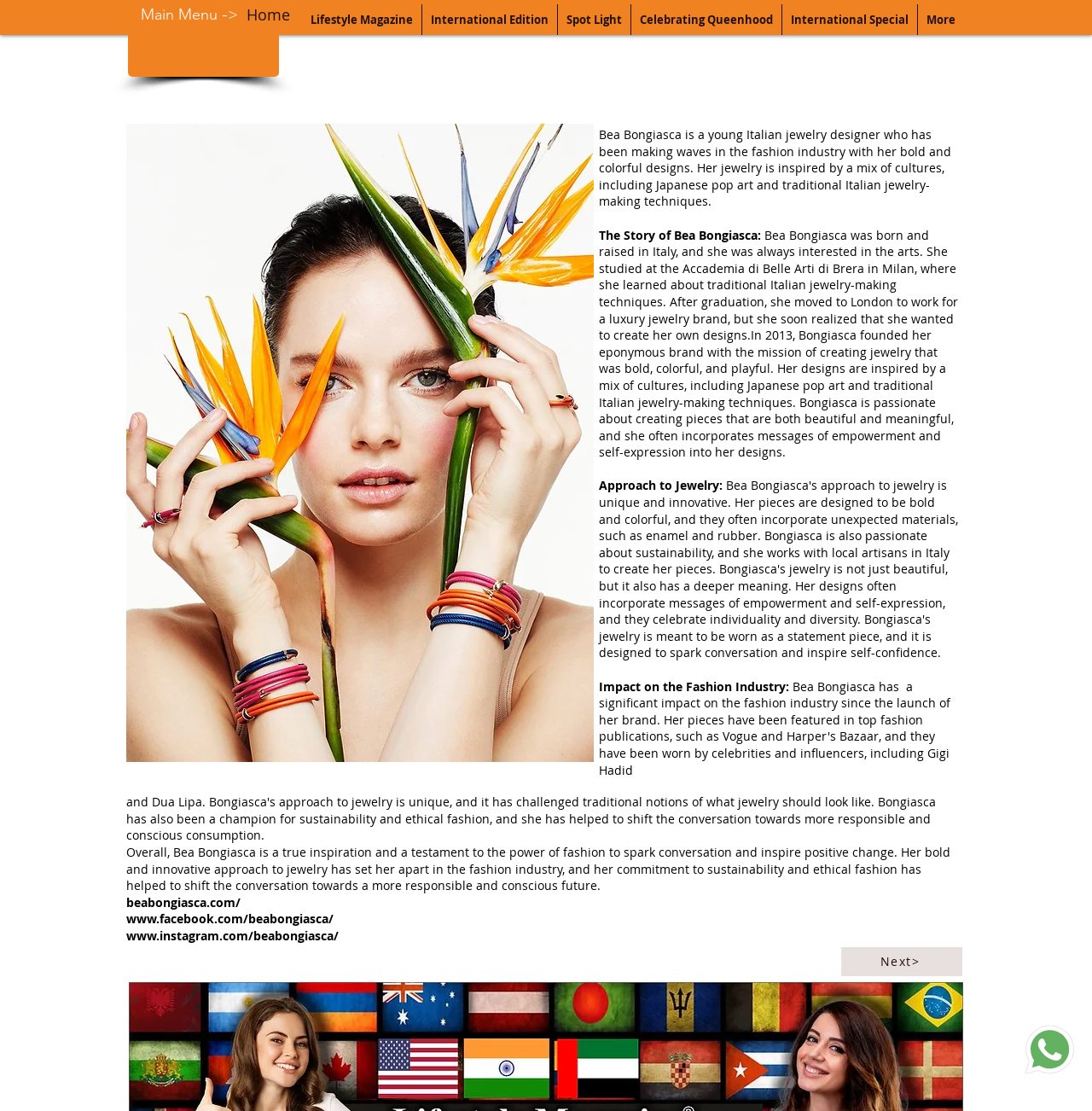Where did Bea Bongiasca study?
Please provide an in-depth and detailed response to the question.

According to the text, 'She studied at the Accademia di Belle Arti di Brera in Milan, where she learned about traditional Italian jewelry-making techniques.' This shows that she studied at the Accademia di Belle Arti di Brera in Milan.